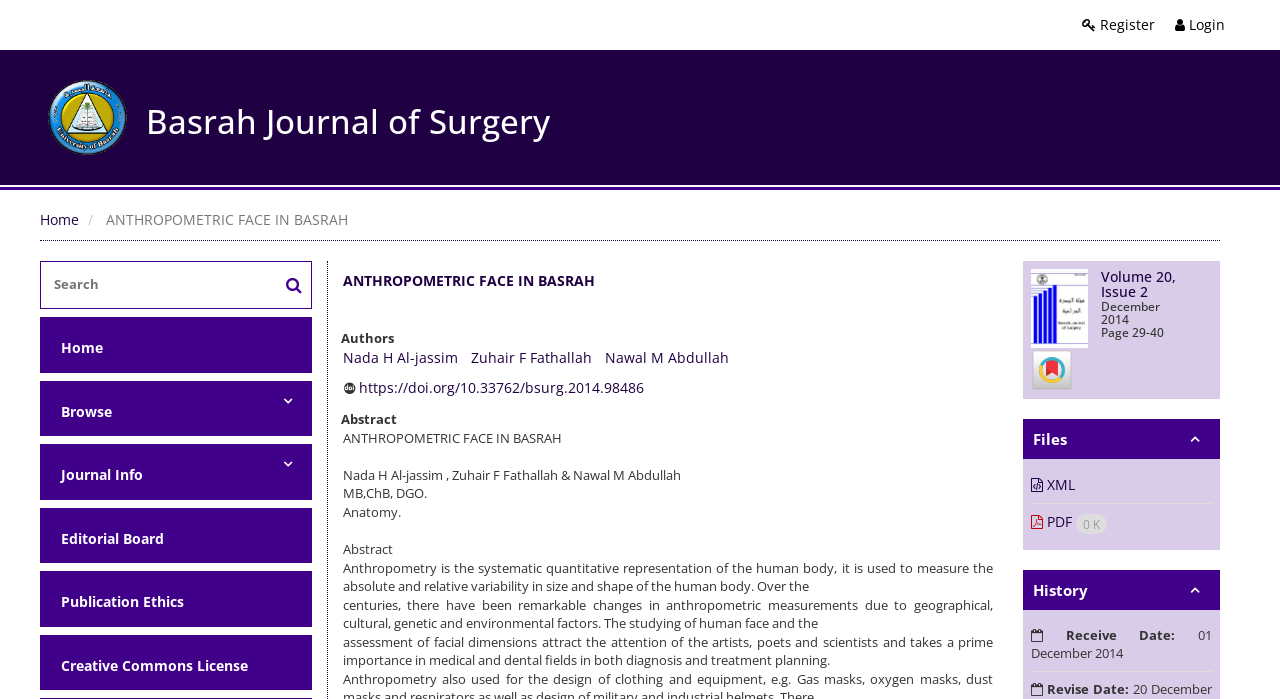Answer the question using only a single word or phrase: 
Who are the authors of the article?

Nada H Al-jassim, Zuhair F Fathallah & Nawal M Abdullah